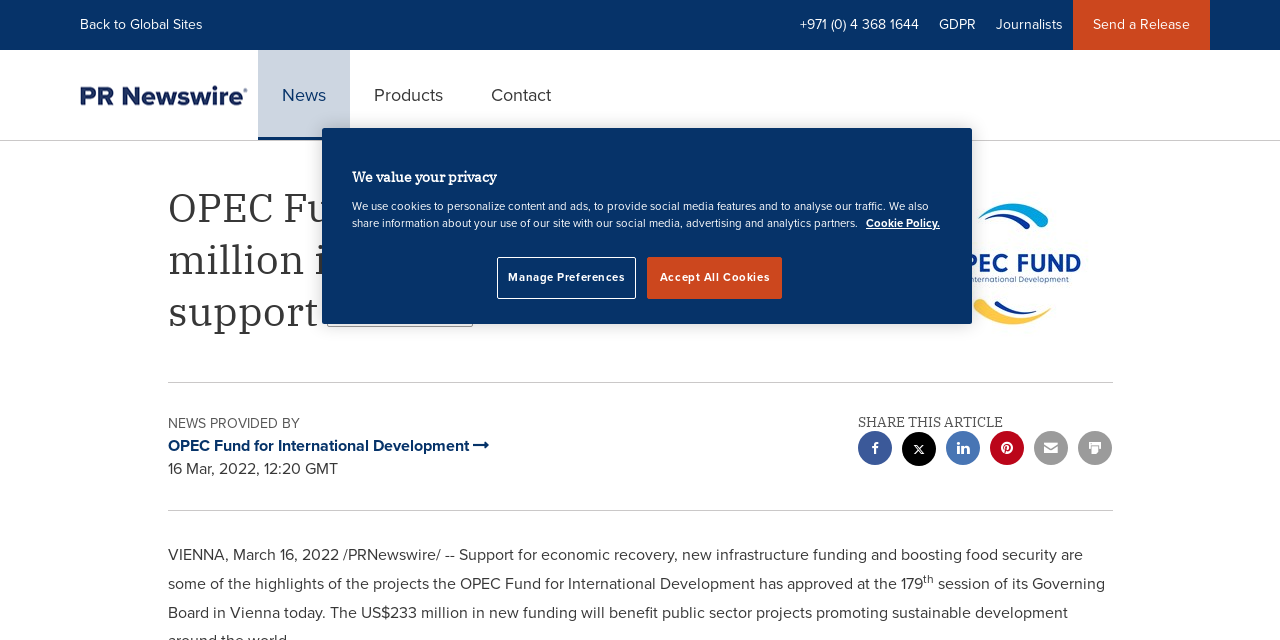Based on the image, give a detailed response to the question: What is the purpose of the projects approved by the OPEC Fund?

I found the answer by reading the text 'Support for economic recovery, new infrastructure funding and boosting food security are some of the highlights of the projects the OPEC Fund for International Development has approved...' which indicates that the projects are focused on economic recovery, infrastructure funding, and food security.